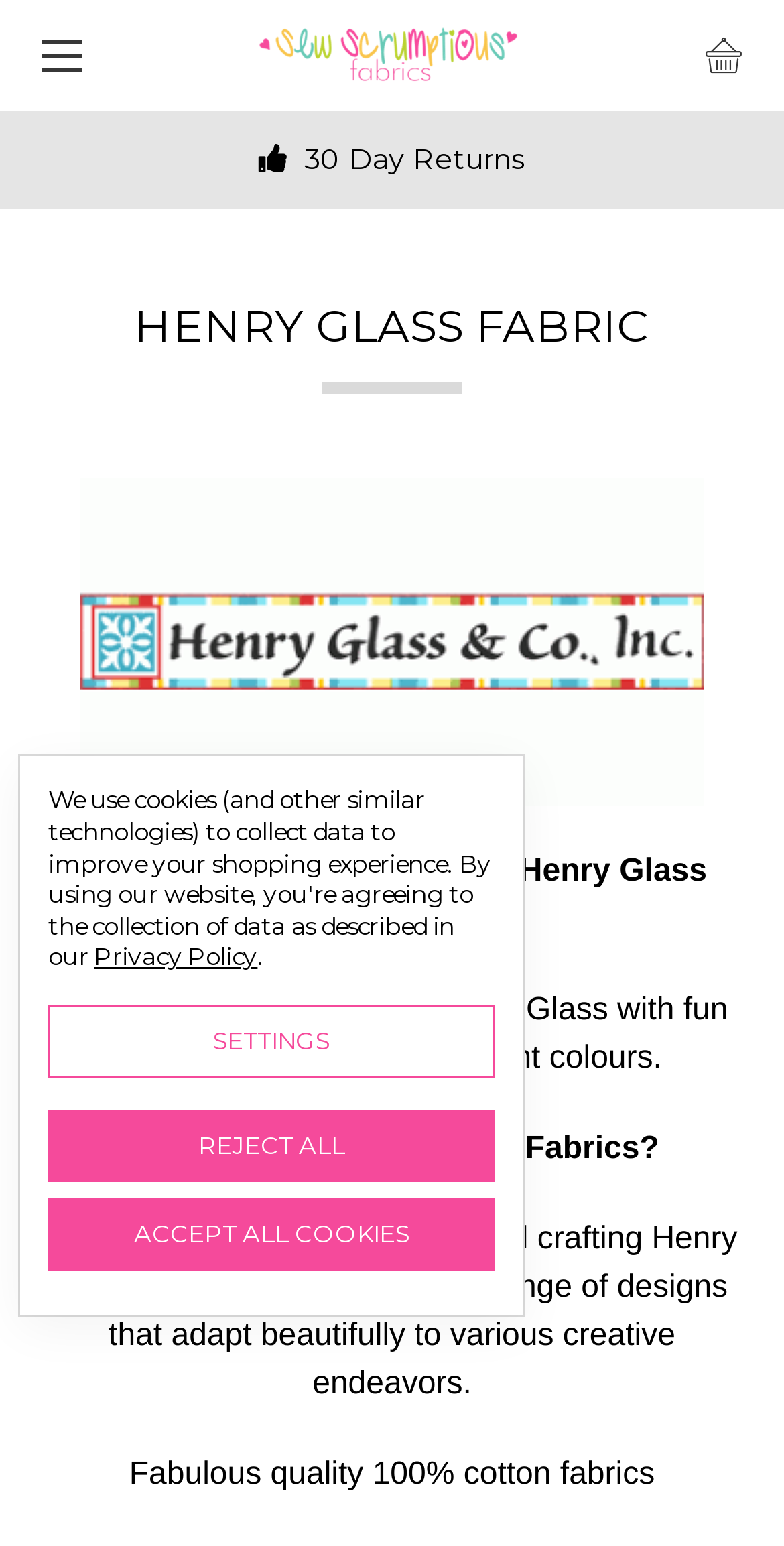What is the material of the fabrics?
Please respond to the question with a detailed and thorough explanation.

The material of the fabrics can be determined by reading the StaticText element 'Fabulous quality 100% cotton fabrics', which explicitly states that the fabrics are made of 100% cotton.